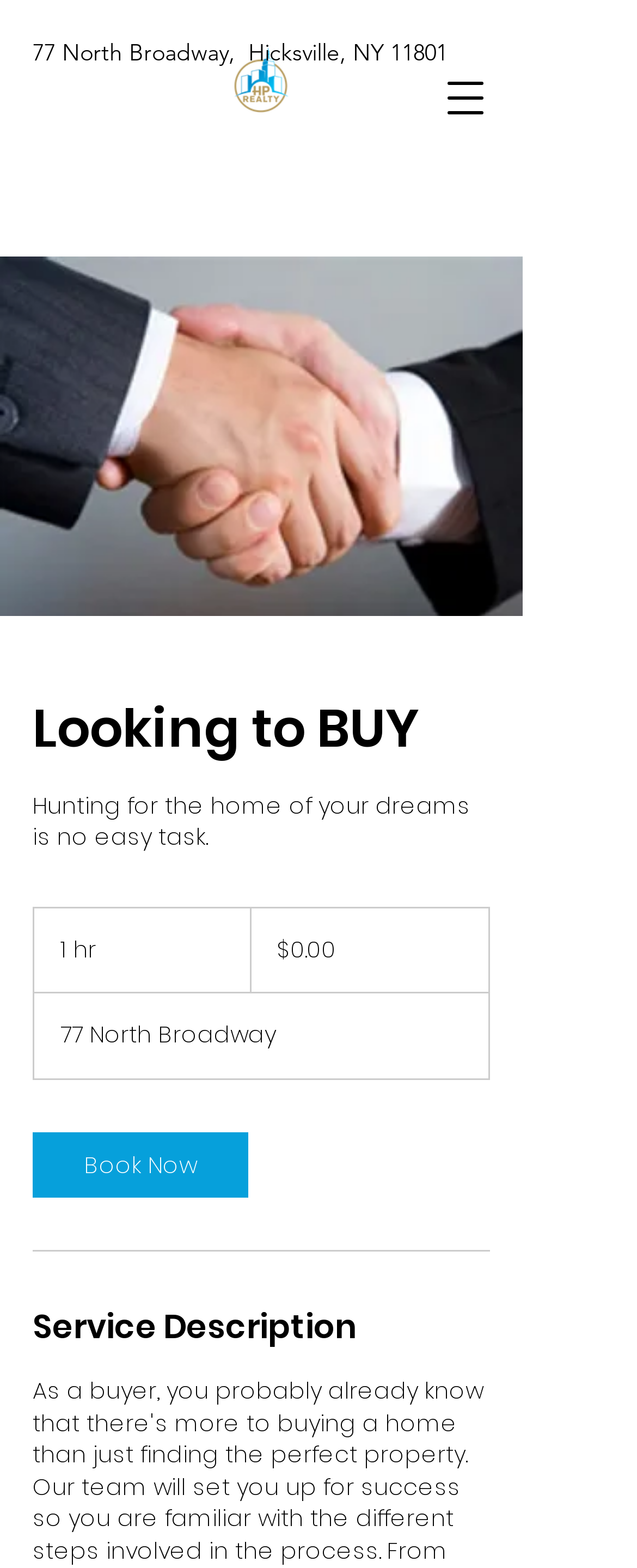Determine the main heading text of the webpage.

Looking to BUY